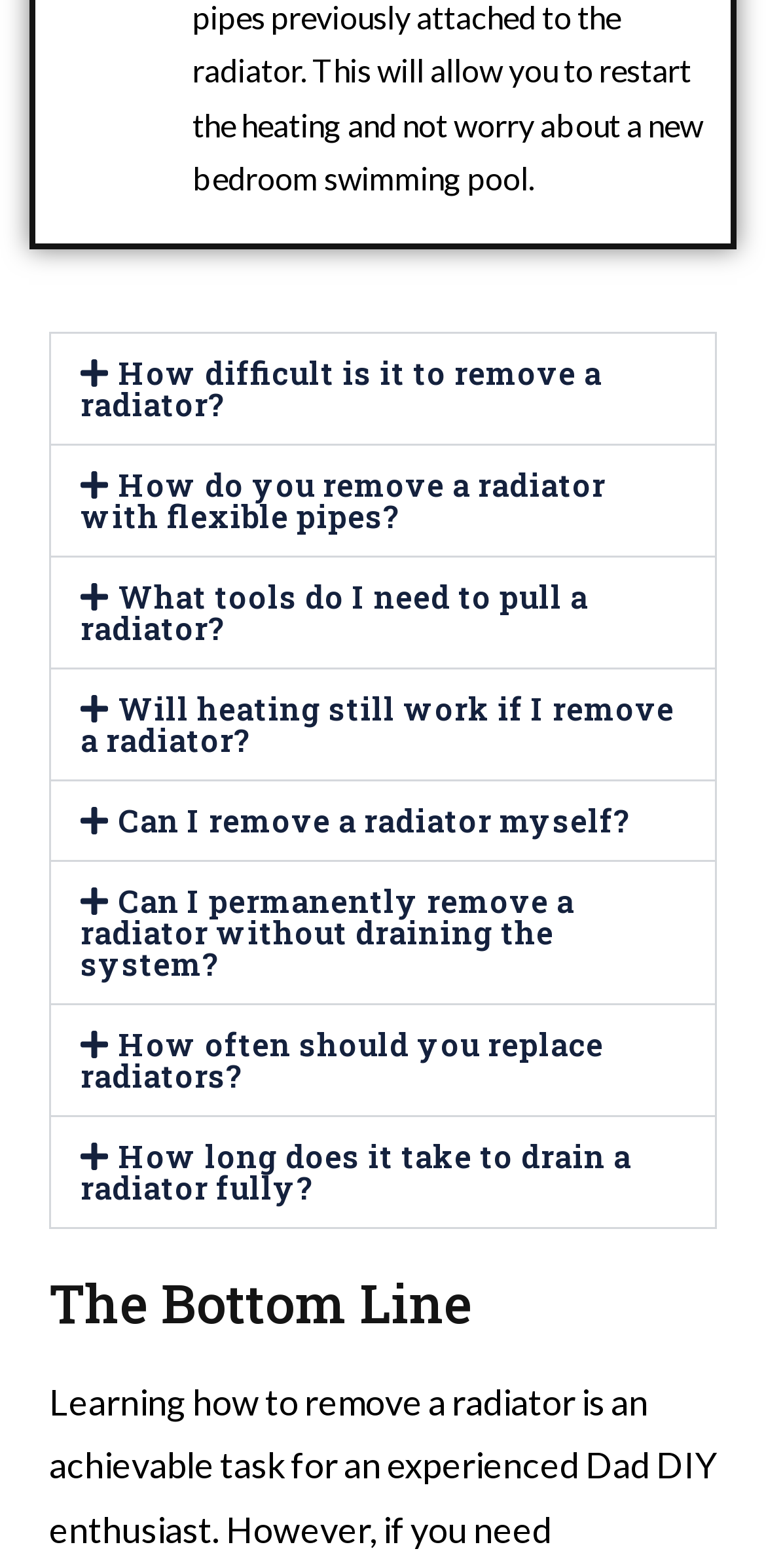Can you specify the bounding box coordinates of the area that needs to be clicked to fulfill the following instruction: "Expand 'How do you remove a radiator with flexible pipes?'"?

[0.067, 0.284, 0.933, 0.354]